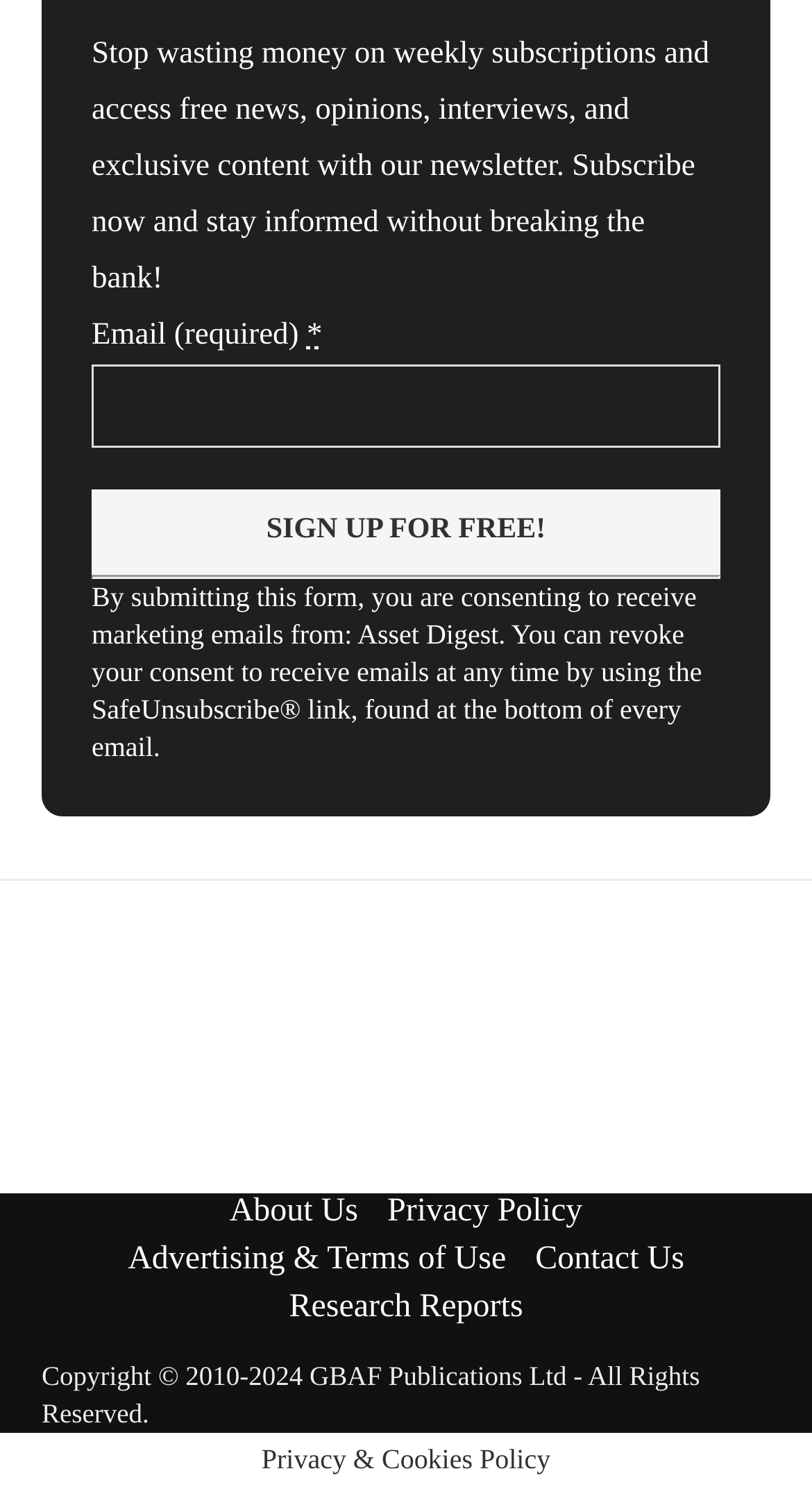Pinpoint the bounding box coordinates of the area that should be clicked to complete the following instruction: "Click on Privacy Policy". The coordinates must be given as four float numbers between 0 and 1, i.e., [left, top, right, bottom].

[0.477, 0.803, 0.717, 0.826]